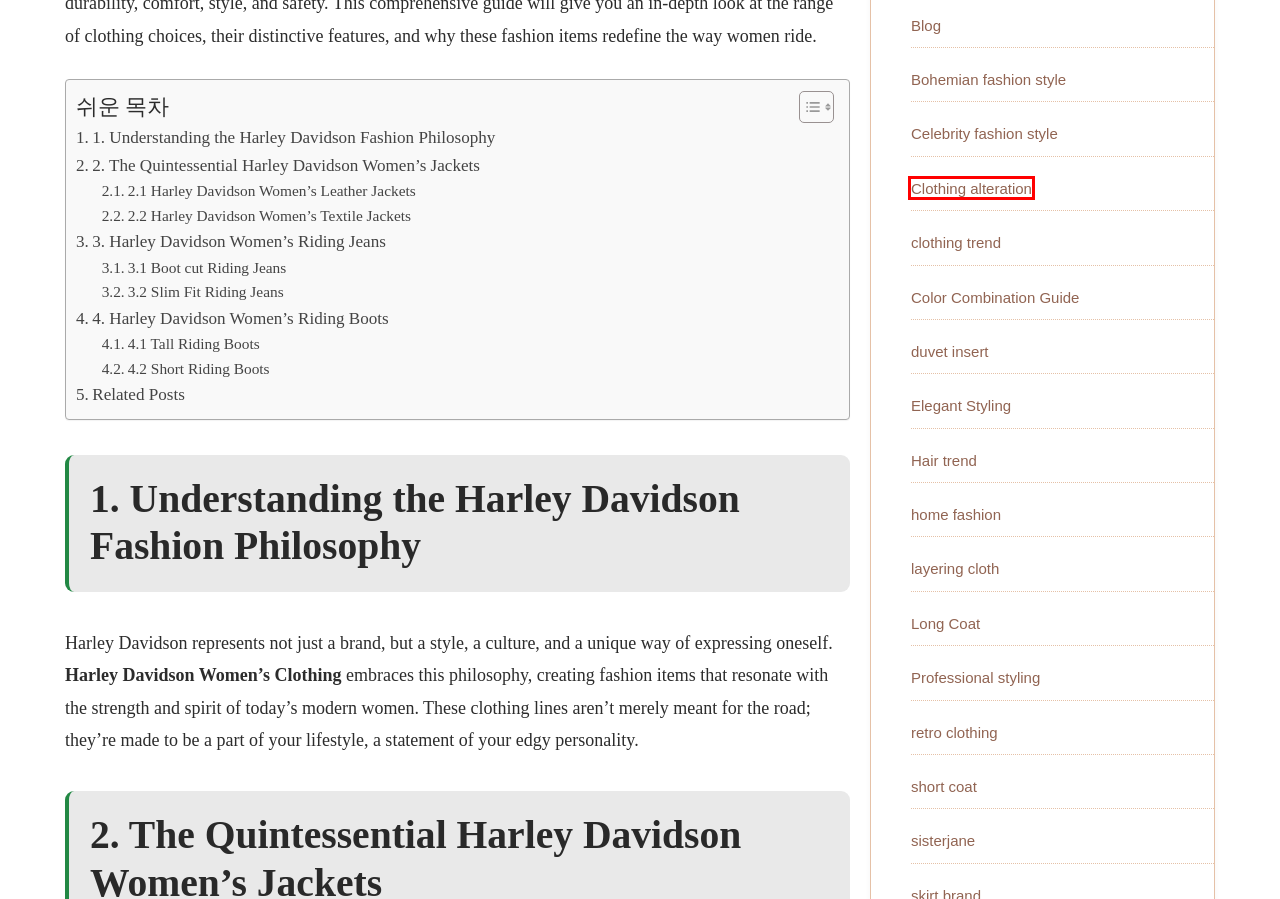You have a screenshot of a webpage with a red rectangle bounding box around an element. Identify the best matching webpage description for the new page that appears after clicking the element in the bounding box. The descriptions are:
A. duvet insert - Sally's Fashion Forward
B. retro clothing - Sally's Fashion Forward
C. Clothing alteration - Sally's Fashion Forward
D. Long Coat - Sally's Fashion Forward
E. Elegant Styling - Sally's Fashion Forward
F. Celebrity fashion style - Sally's Fashion Forward
G. layering cloth - Sally's Fashion Forward
H. Bohemian fashion style - Sally's Fashion Forward

C